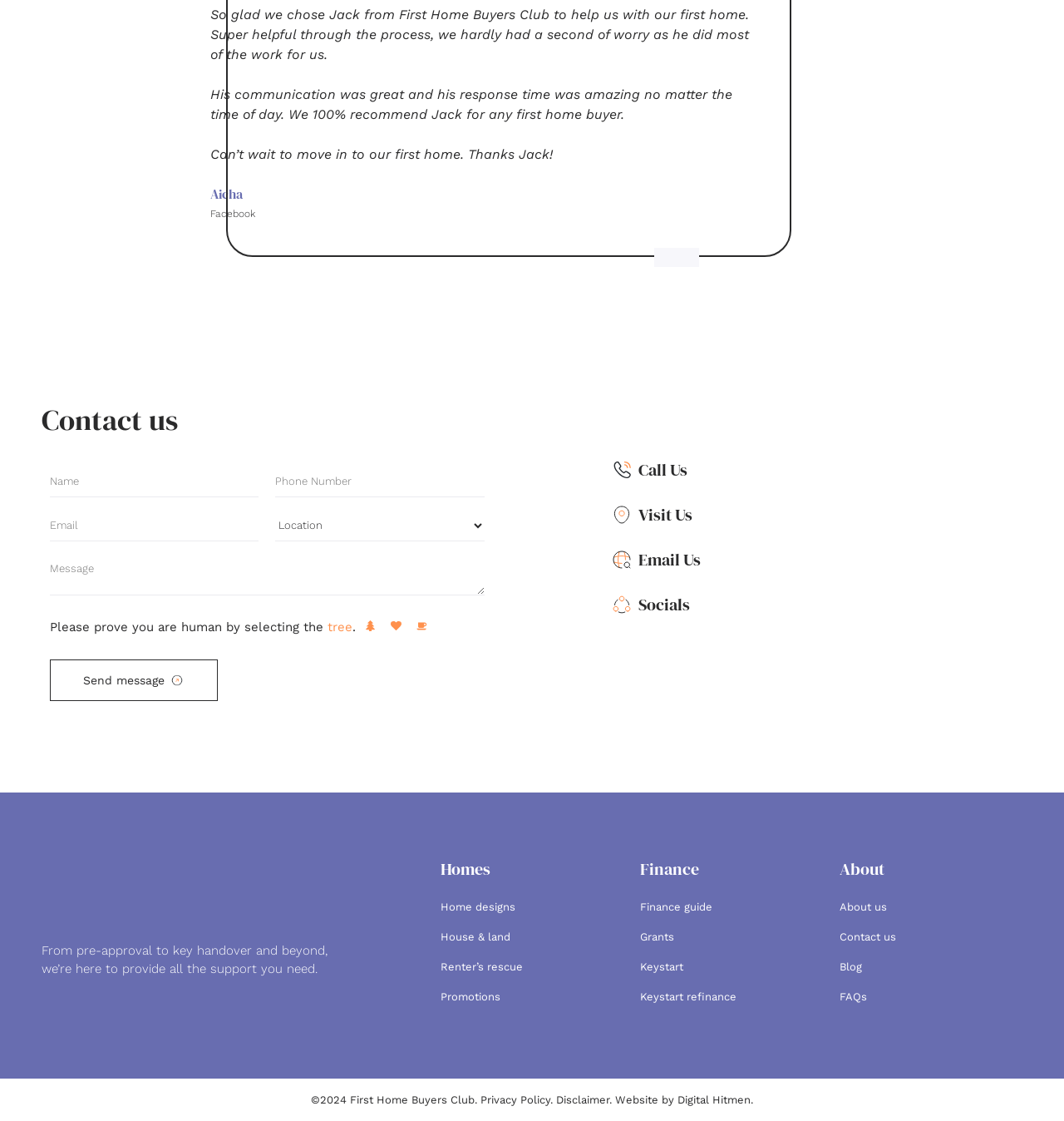Find the bounding box coordinates of the element to click in order to complete the given instruction: "Read about the finance guide."

[0.602, 0.796, 0.773, 0.823]